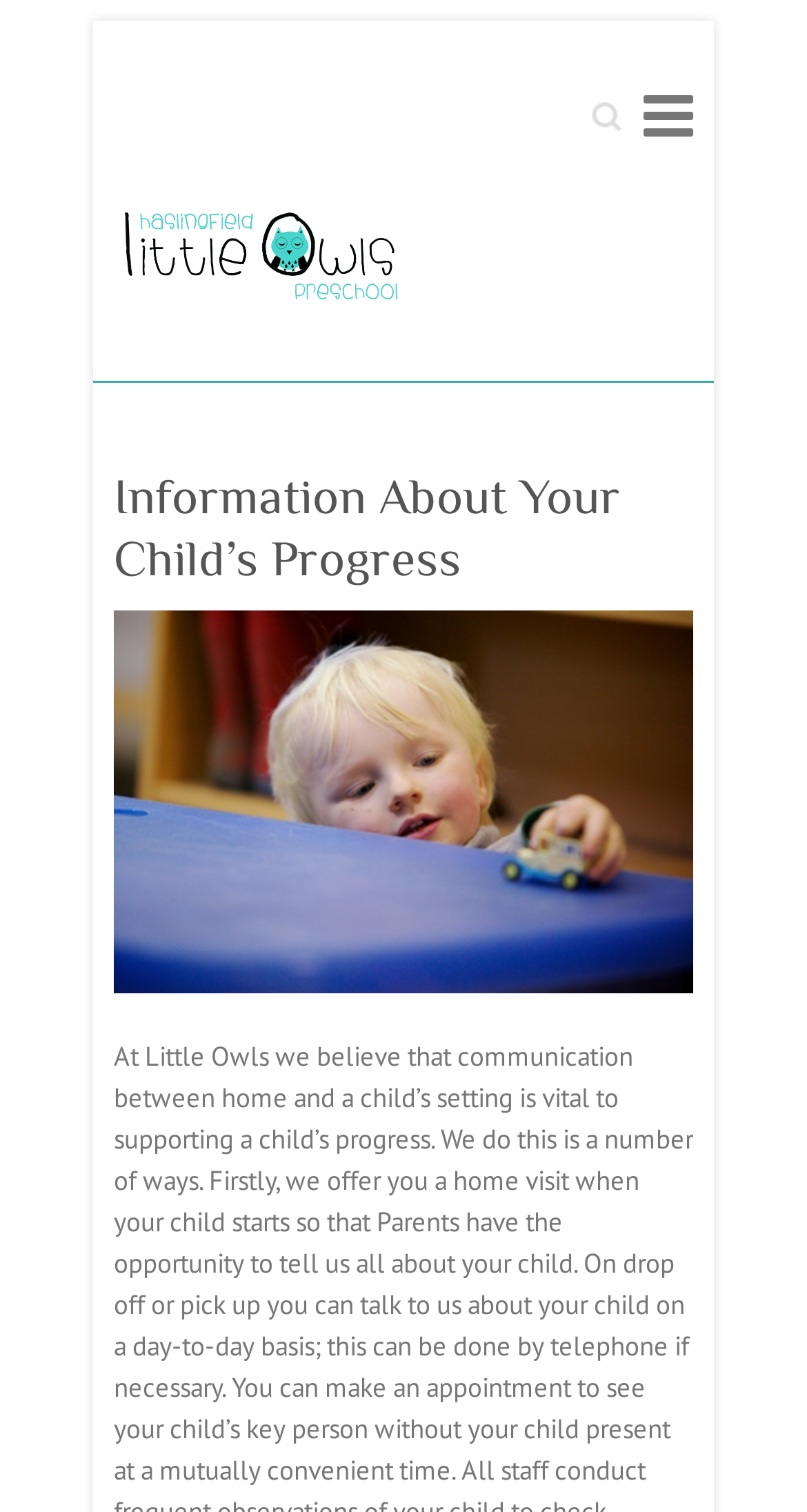Based on the image, provide a detailed and complete answer to the question: 
What is the purpose of the textbox?

The textbox has a label 'Search', which suggests that it is used for searching purposes. The textbox is also located near the 'Search' static text, further supporting this conclusion.